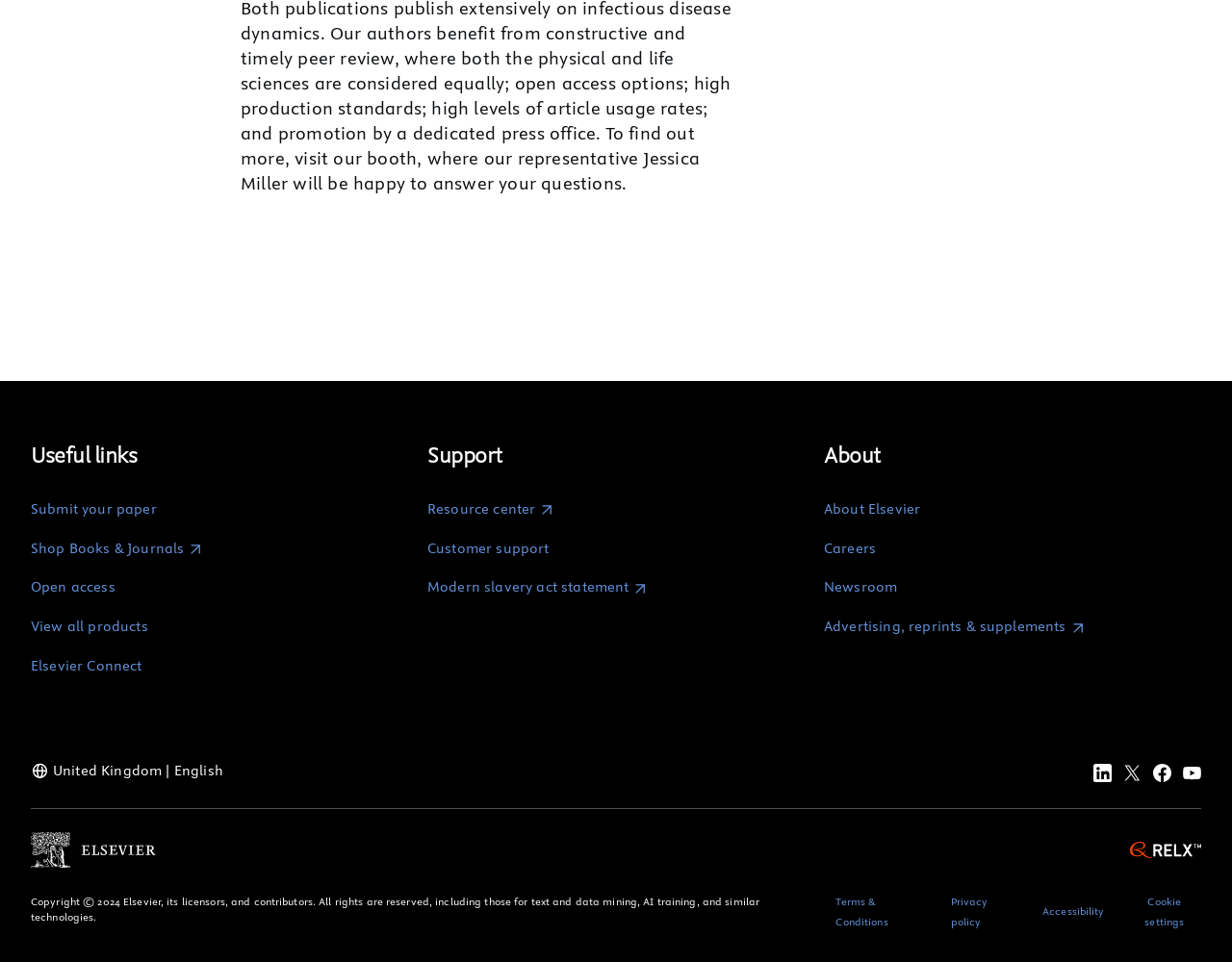Calculate the bounding box coordinates of the UI element given the description: "(opens in new tab/window)".

[0.917, 0.875, 0.975, 0.892]